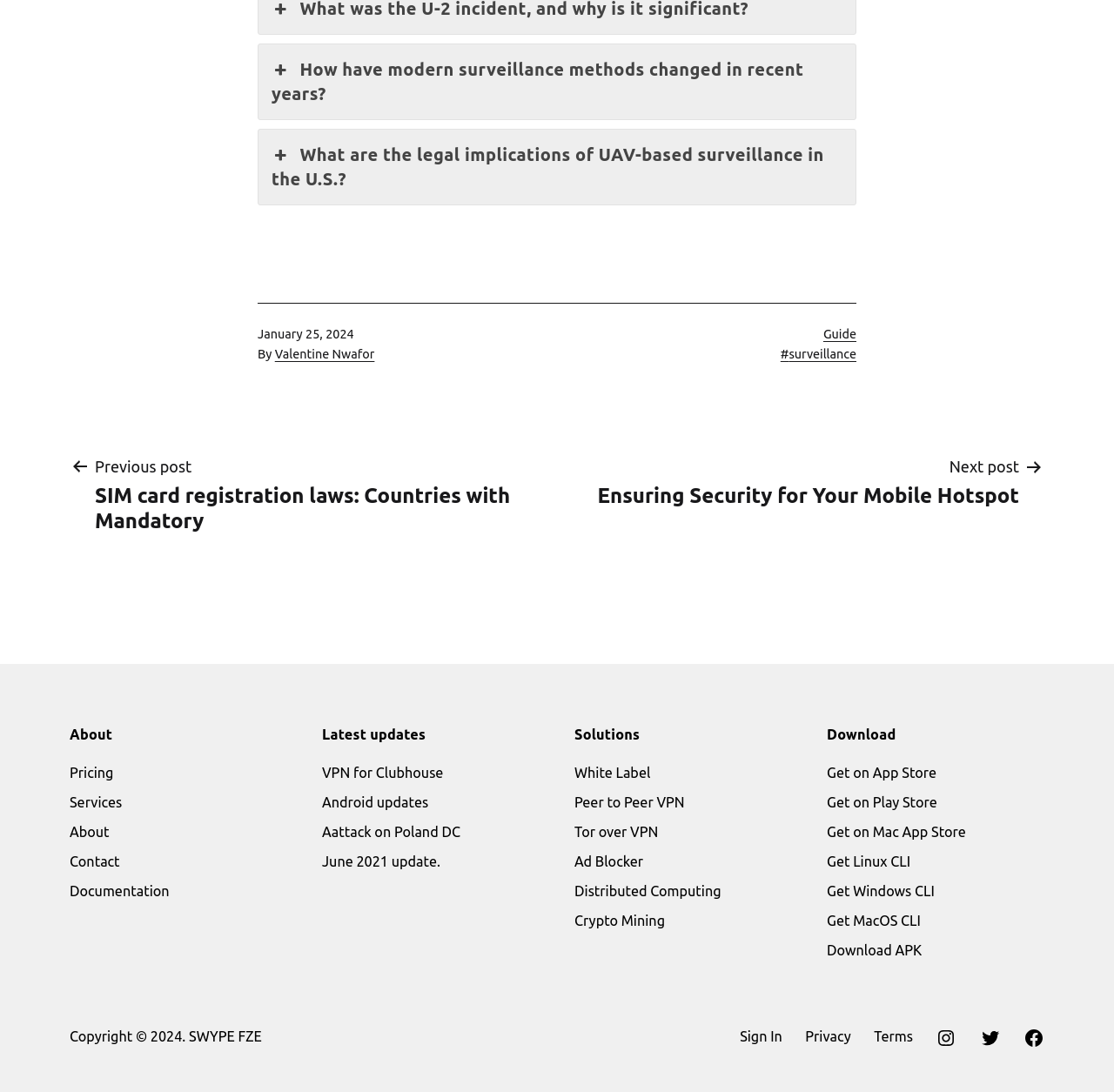What is the publication date of the current article?
Using the image as a reference, answer the question in detail.

I found the publication date by looking at the footer section of the webpage, where it says 'Published' followed by the date 'January 25, 2024'.